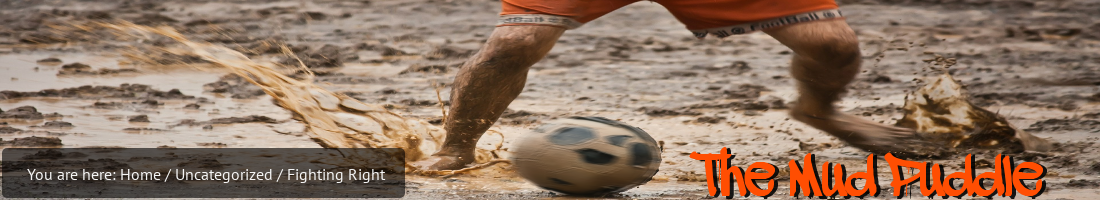What is the stylized text to the right of the image?
Based on the image, answer the question with a single word or brief phrase.

The Mud Puddle